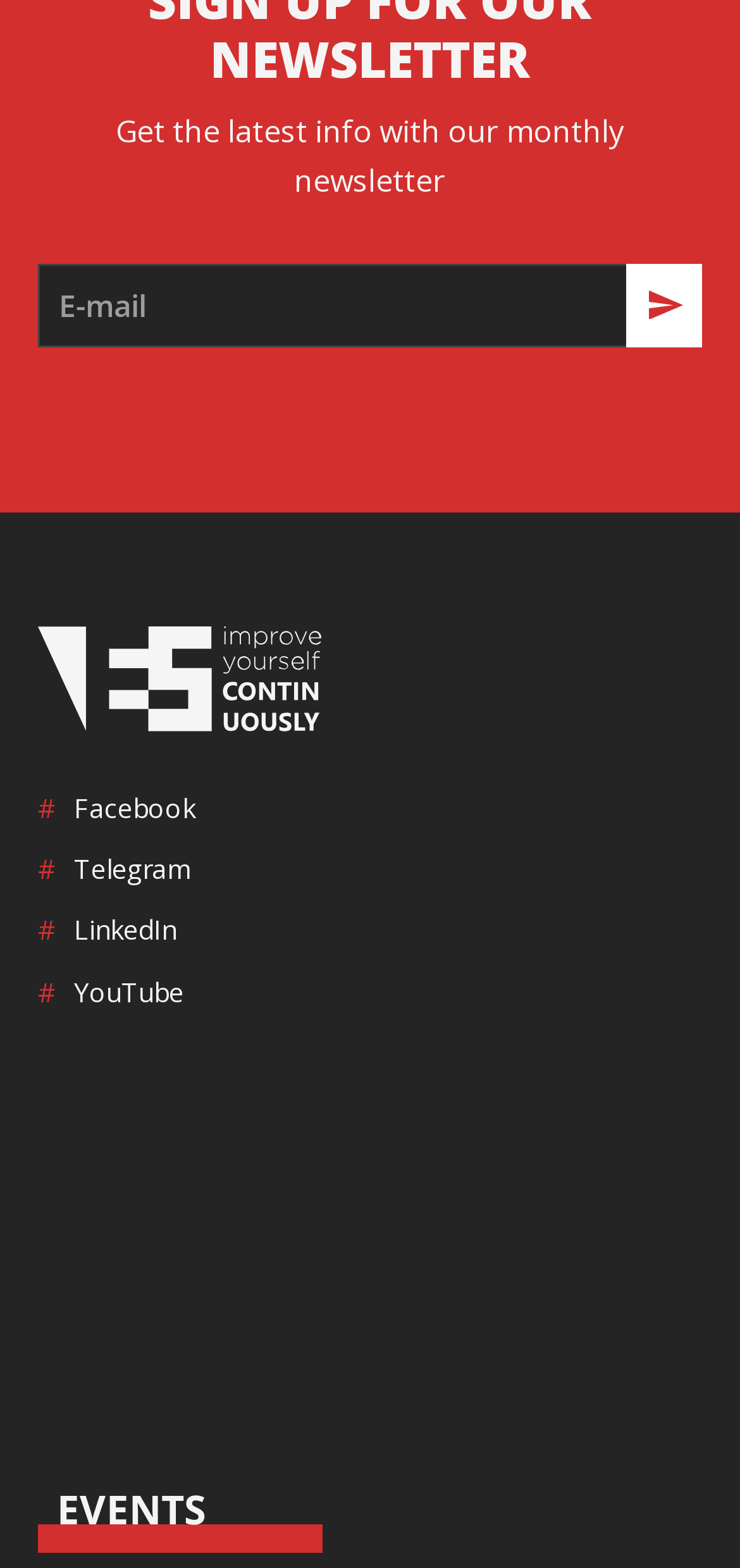Based on the image, please respond to the question with as much detail as possible:
How many social media links are present?

There are four links present, labeled as '#Facebook', '#Telegram', '#LinkedIn', and '#YouTube', which are likely links to the website's social media profiles.